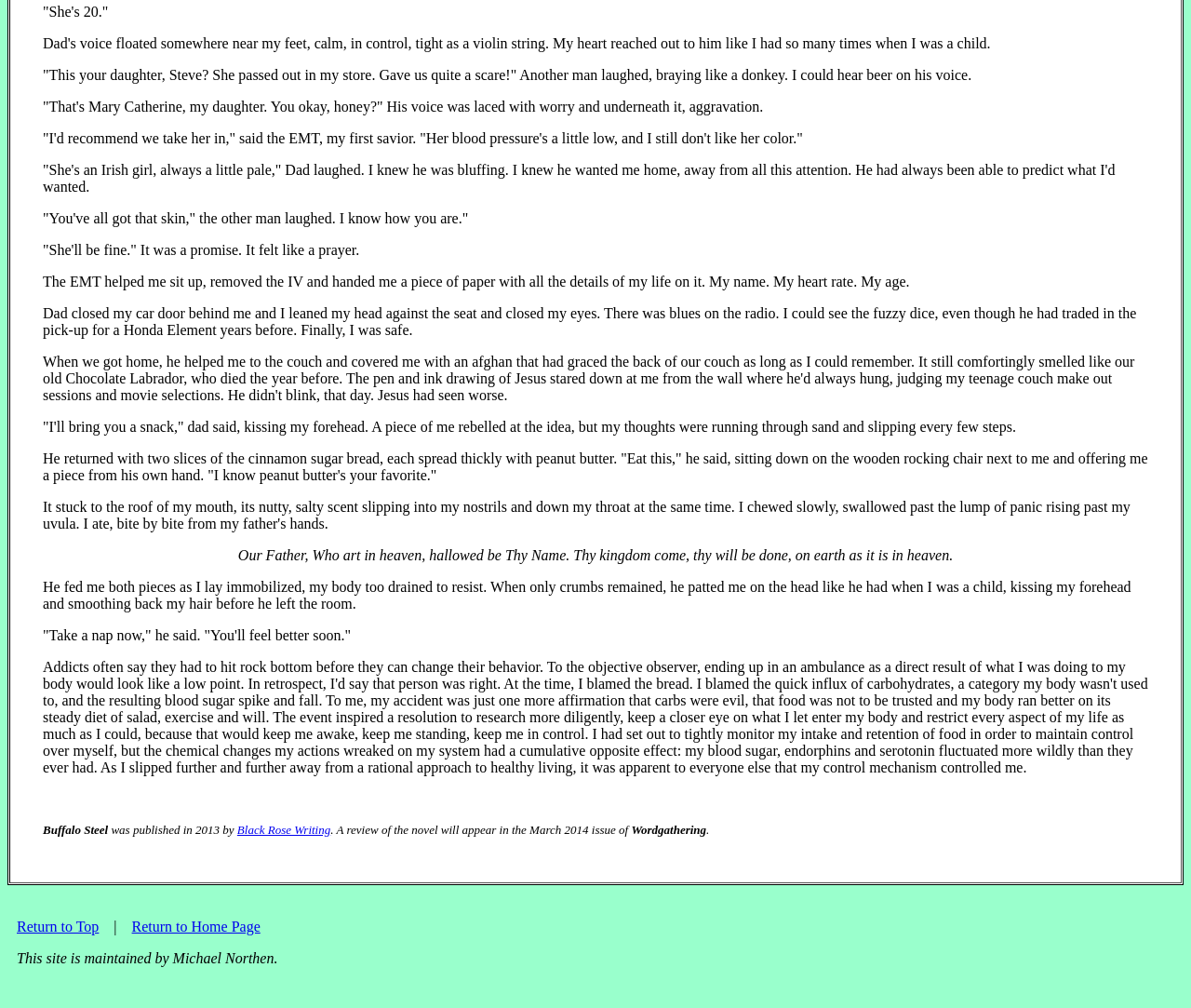Using the image as a reference, answer the following question in as much detail as possible:
What is the purpose of the link 'Return to Top'?

The link 'Return to Top' is likely used to navigate back to the top of the webpage, allowing users to quickly access the top section of the page.